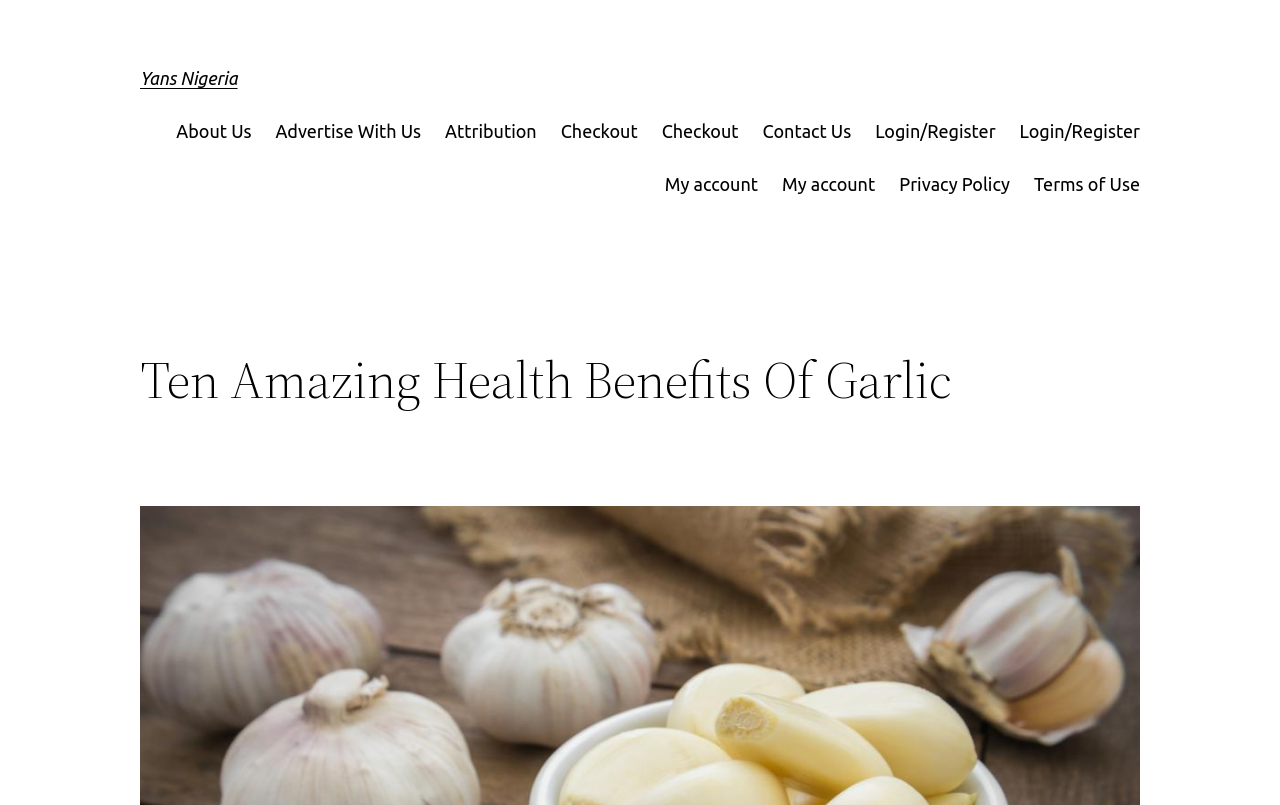Show the bounding box coordinates for the element that needs to be clicked to execute the following instruction: "go to Yans Nigeria". Provide the coordinates in the form of four float numbers between 0 and 1, i.e., [left, top, right, bottom].

[0.109, 0.084, 0.186, 0.109]